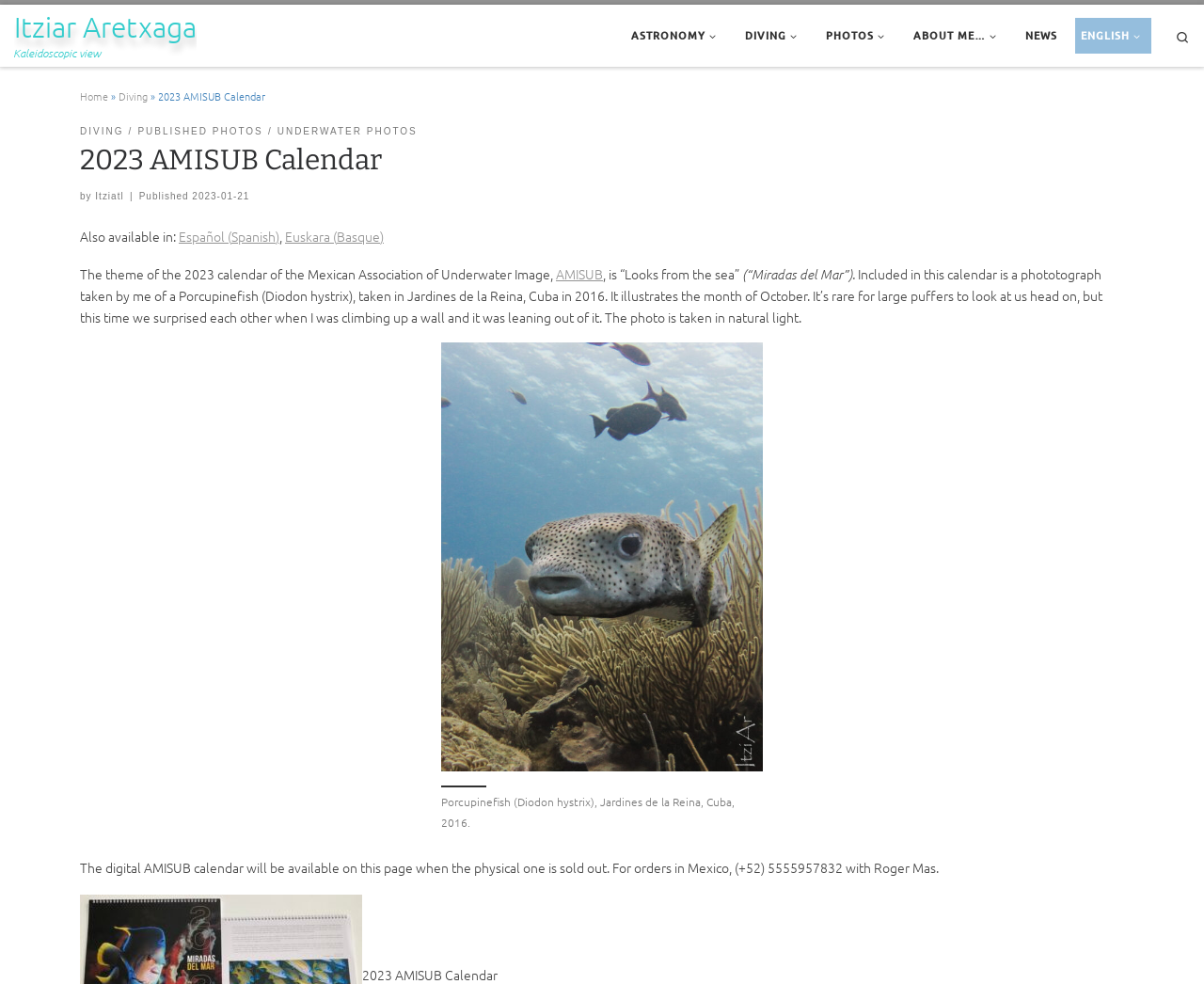Using the element description: "Euskara (Basque)", determine the bounding box coordinates for the specified UI element. The coordinates should be four float numbers between 0 and 1, [left, top, right, bottom].

[0.237, 0.233, 0.319, 0.247]